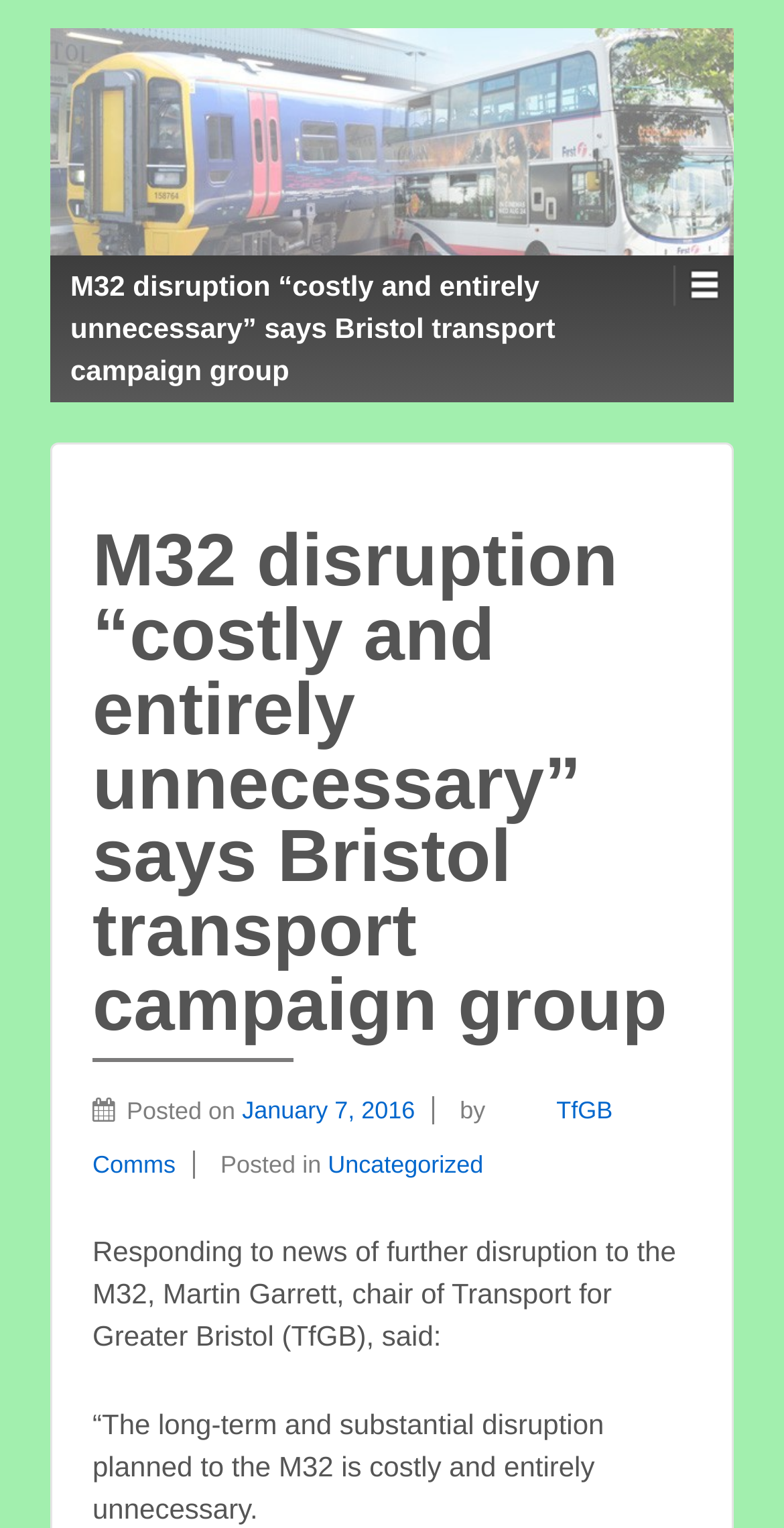What is the name of the transport campaign group?
Based on the image, answer the question with a single word or brief phrase.

TfGB